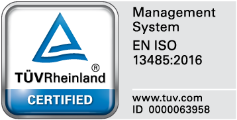Generate an elaborate caption that includes all aspects of the image.

The image features a certification logo from TÜV Rheinland, indicating that the management system ensures compliance with the EN ISO 13485:2016 standard. This certification emphasizes Canafusion's commitment to maintaining high-quality standards in their processes, particularly regarding medical devices and healthcare solutions. The logo signifies recognition and credibility within the healthcare industry, showcasing the company's dedication to delivering safe and effective infusion solutions. The accompanying text reinforces this commitment, reflecting Canafusion's mission to innovate and prioritize user wellbeing in their product offerings.